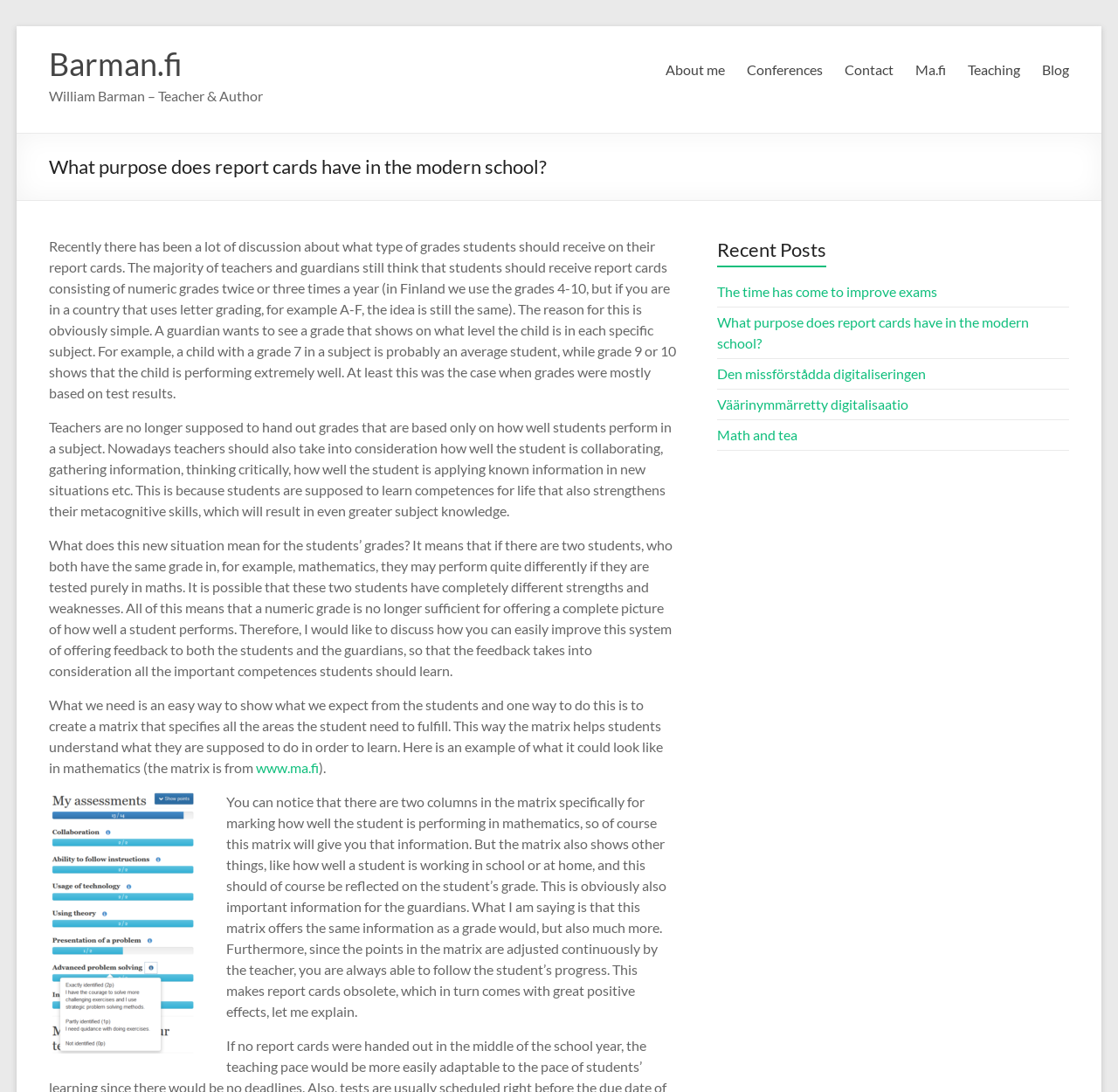Find and indicate the bounding box coordinates of the region you should select to follow the given instruction: "Go to the 'Teaching' page".

[0.865, 0.052, 0.912, 0.076]